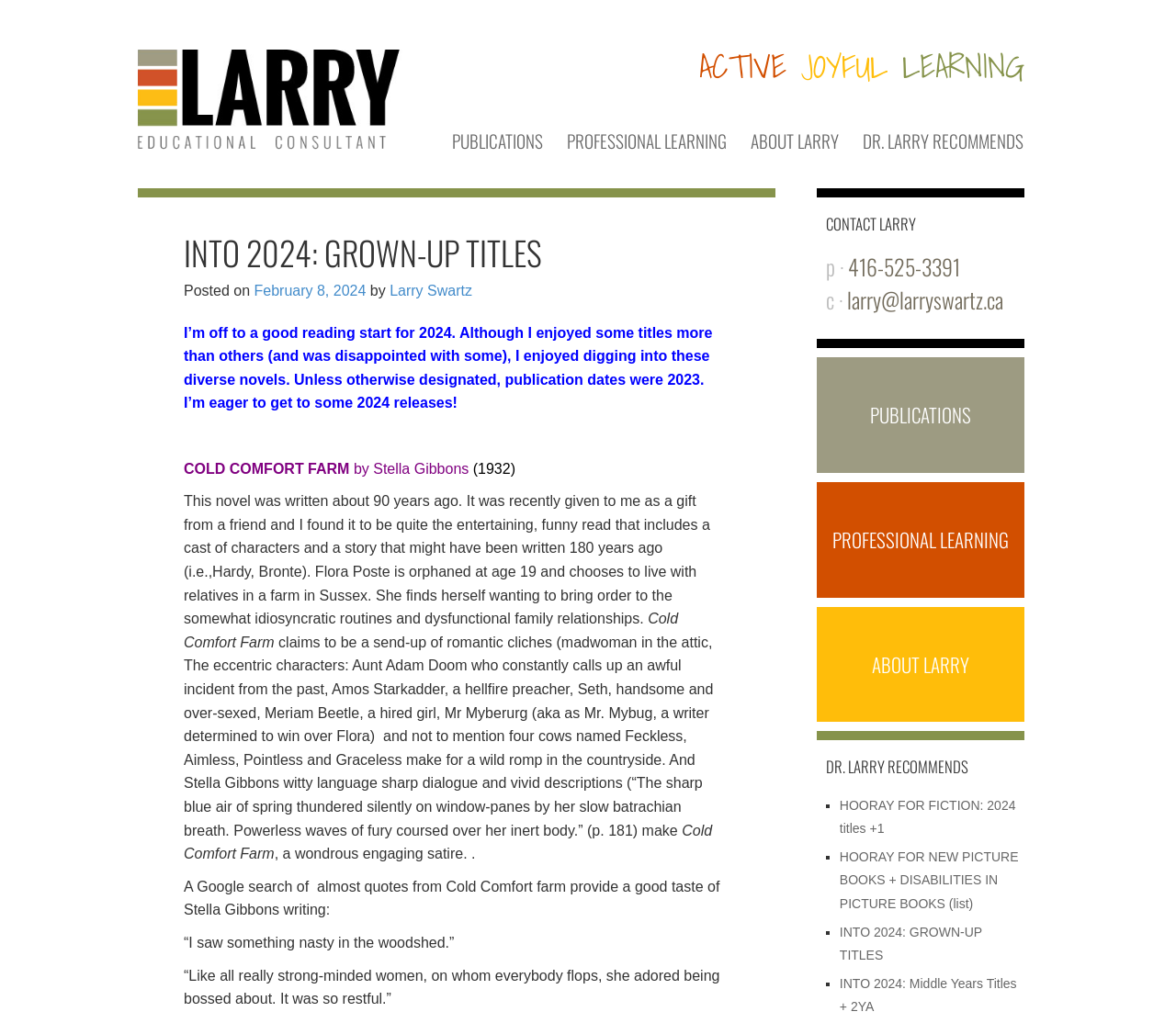What is the email address of the website owner?
Based on the screenshot, provide a one-word or short-phrase response.

larry@larryswartz.ca